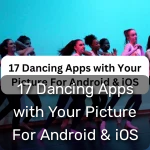What type of platforms are the dance apps compatible with?
Based on the image, give a concise answer in the form of a single word or short phrase.

Android and iOS